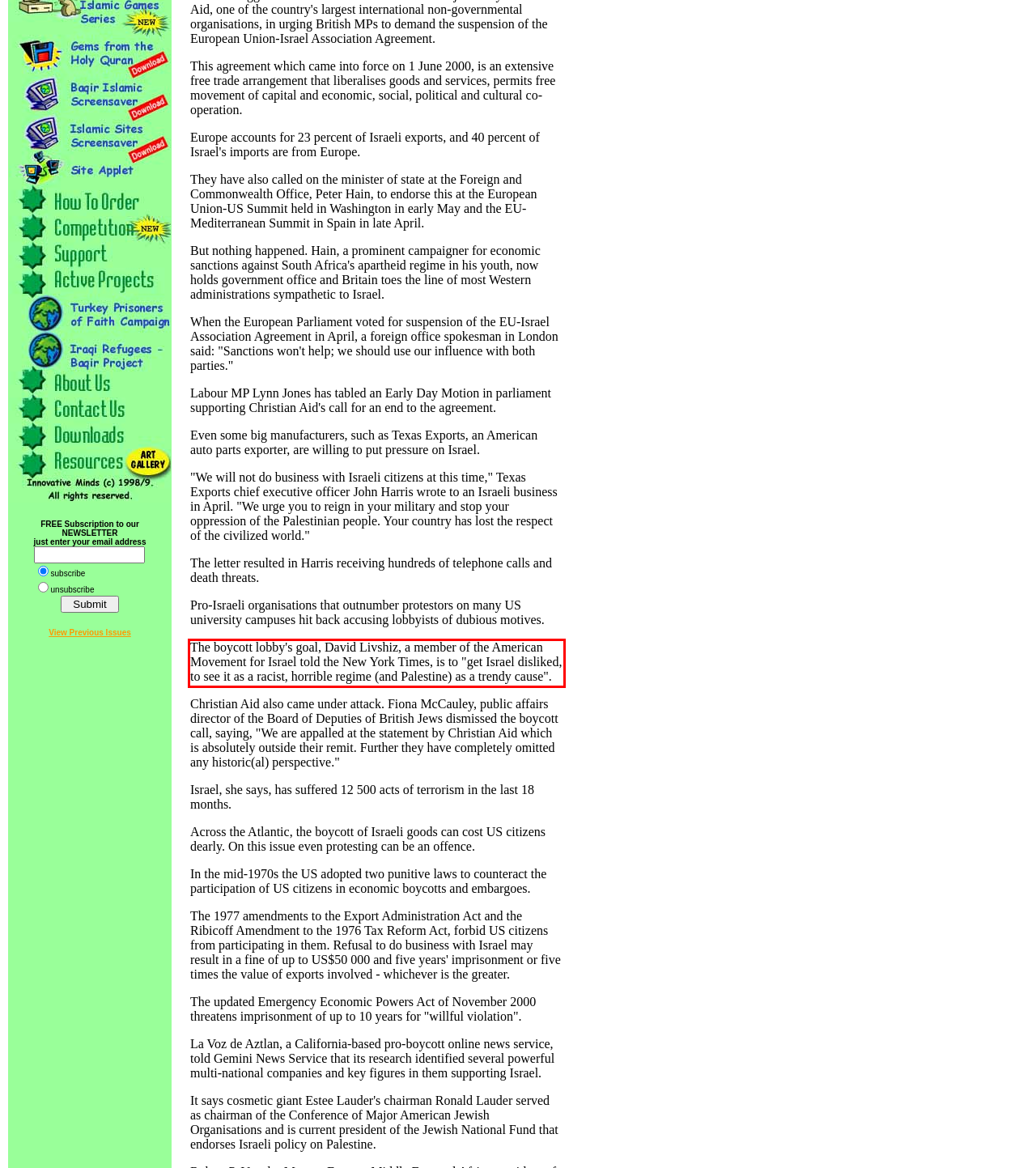Using OCR, extract the text content found within the red bounding box in the given webpage screenshot.

The boycott lobby's goal, David Livshiz, a member of the American Movement for Israel told the New York Times, is to "get Israel disliked, to see it as a racist, horrible regime (and Palestine) as a trendy cause".